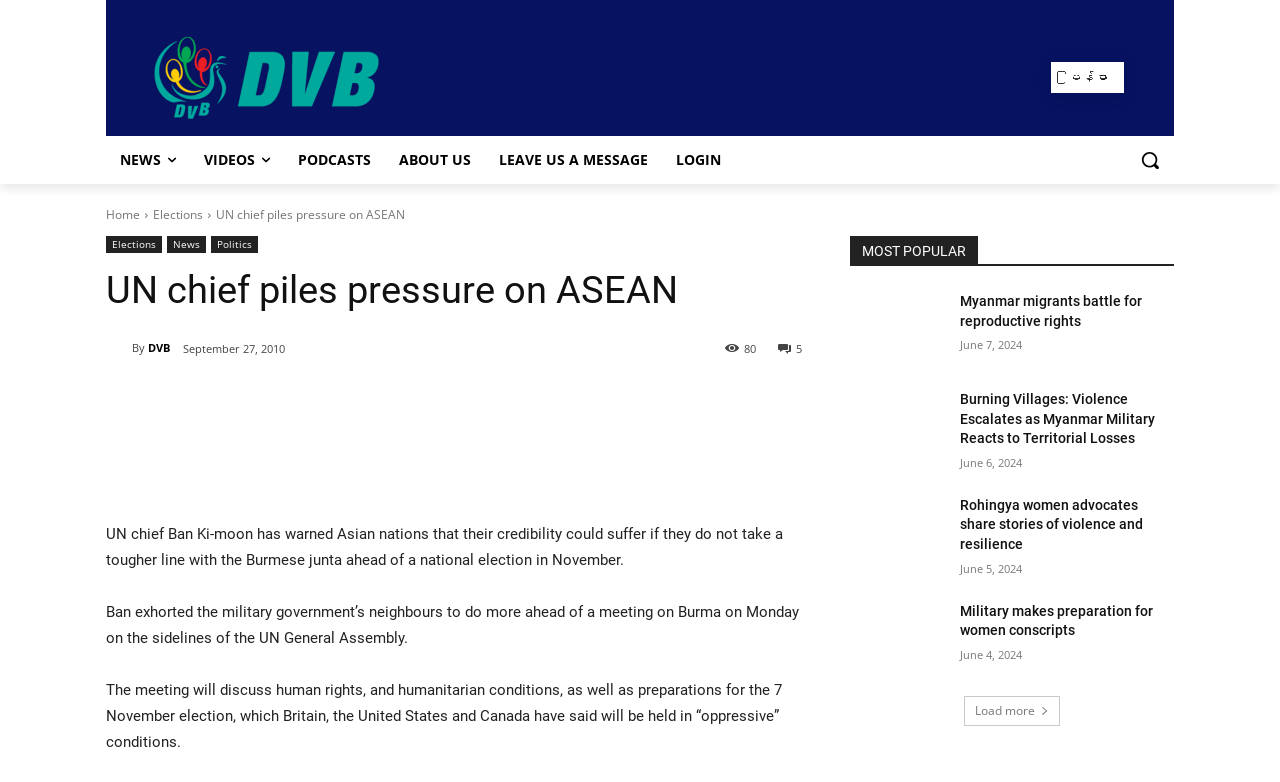How many categories are there in the 'MOST POPULAR' section?
Please provide a detailed and comprehensive answer to the question.

There are 20 categories listed in the 'MOST POPULAR' section, with links and bounding boxes of [0.688, 0.005, 0.738, 0.024], [0.761, 0.005, 0.798, 0.024], ..., [0.89, 0.166, 0.917, 0.185].